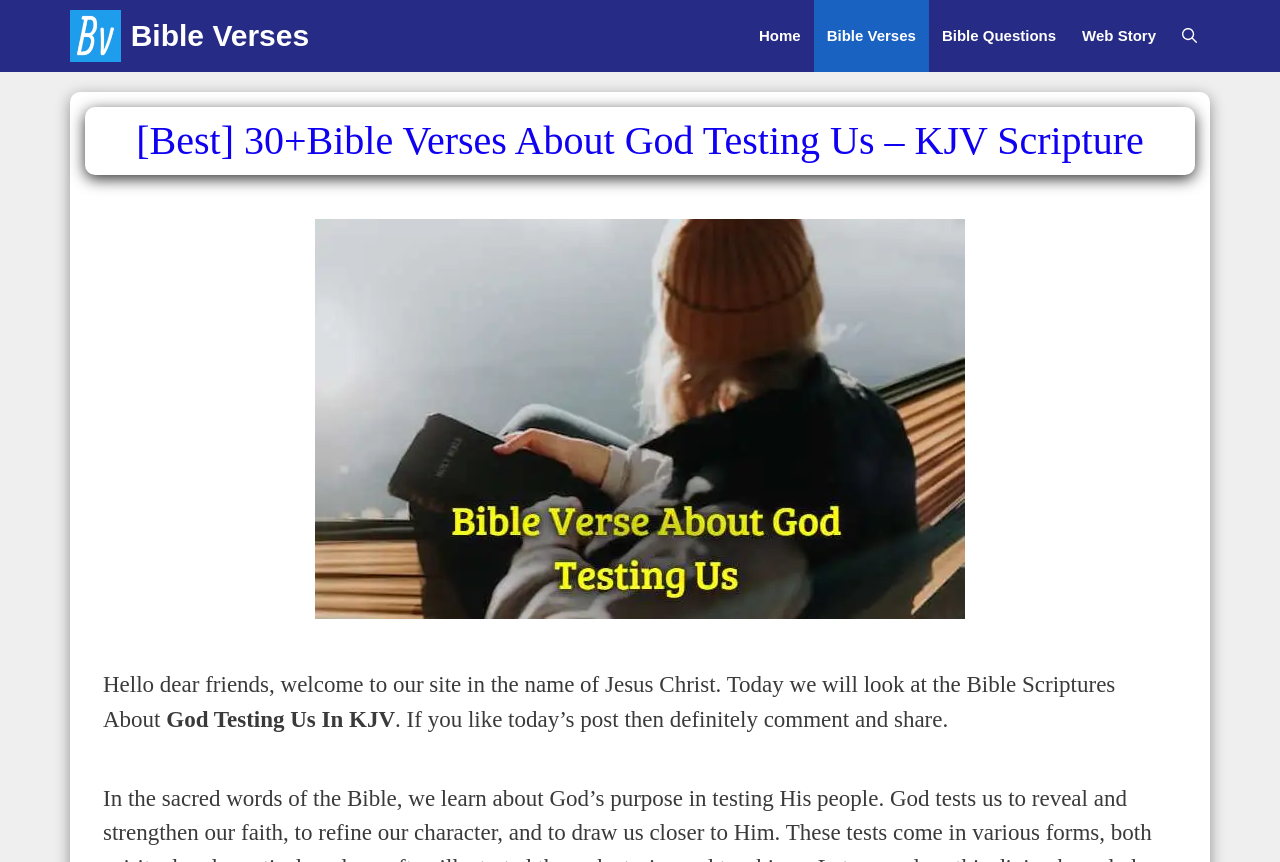Answer the question below in one word or phrase:
What is the image description below the main heading?

Bible Verse About God Testing Us